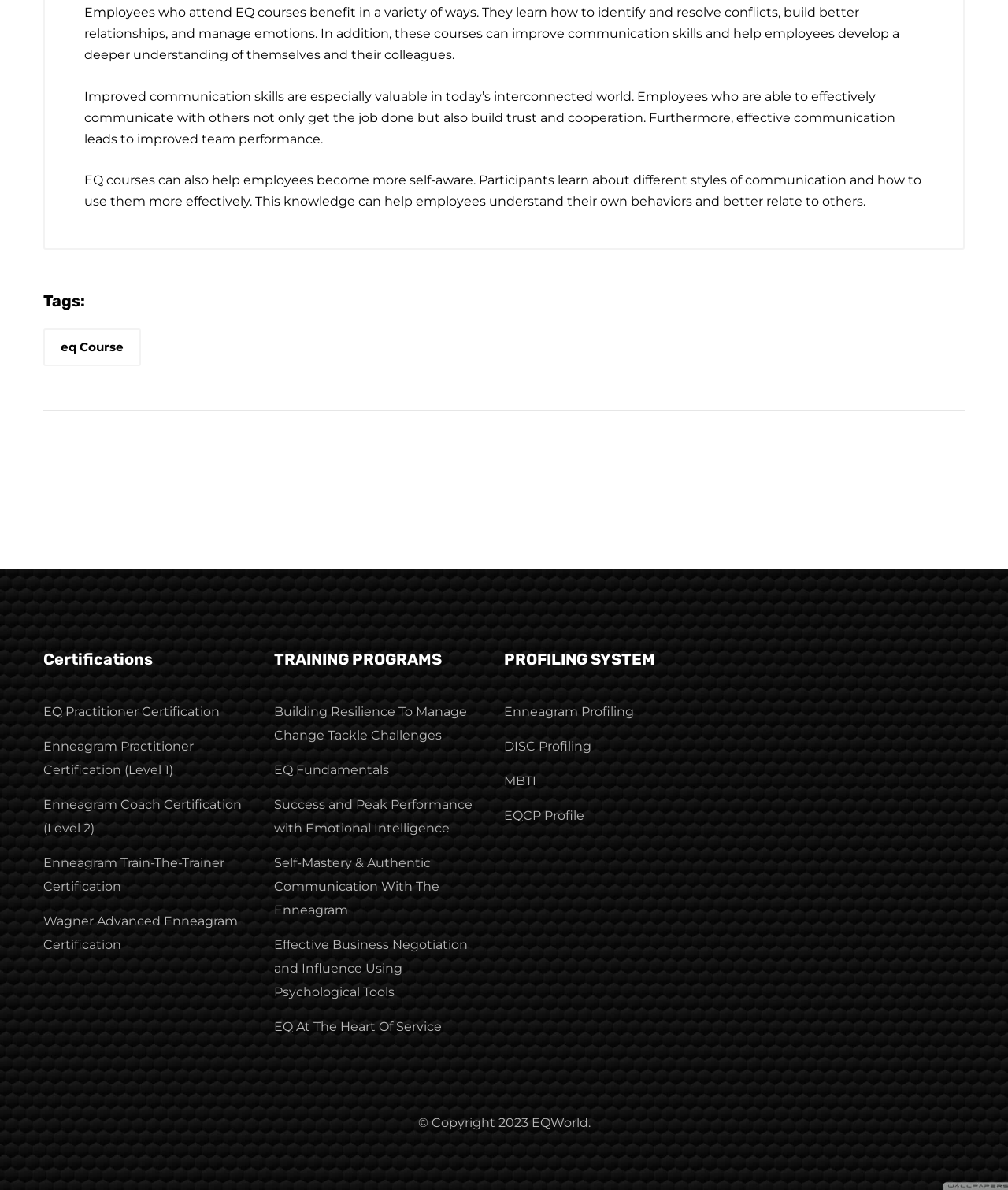Please identify the coordinates of the bounding box for the clickable region that will accomplish this instruction: "Explore Building Resilience To Manage Change Tackle Challenges training program".

[0.271, 0.591, 0.463, 0.624]